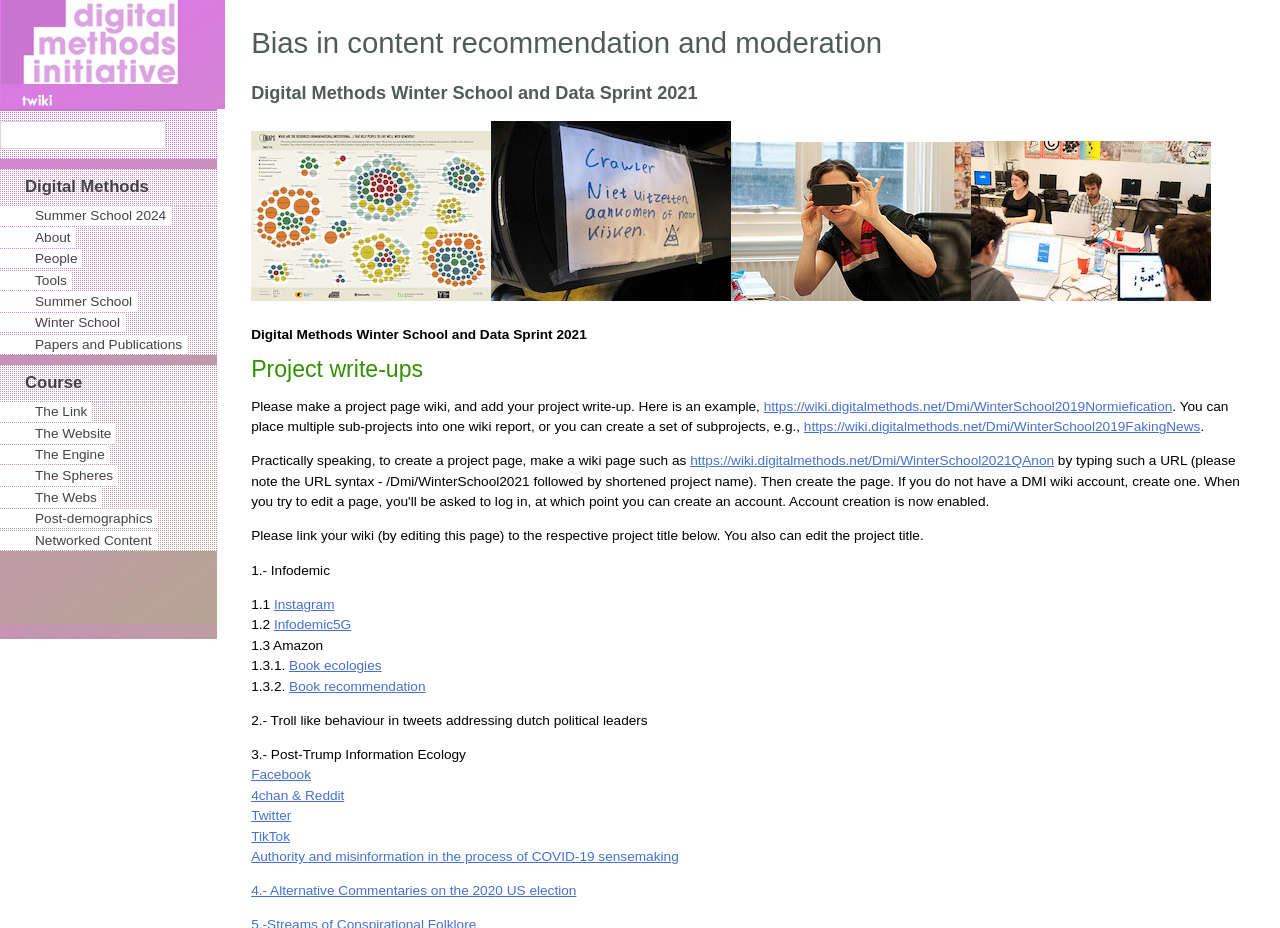Please identify the bounding box coordinates of the element's region that should be clicked to execute the following instruction: "Edit the project title for Infodemic". The bounding box coordinates must be four float numbers between 0 and 1, i.e., [left, top, right, bottom].

[0.196, 0.606, 0.258, 0.622]